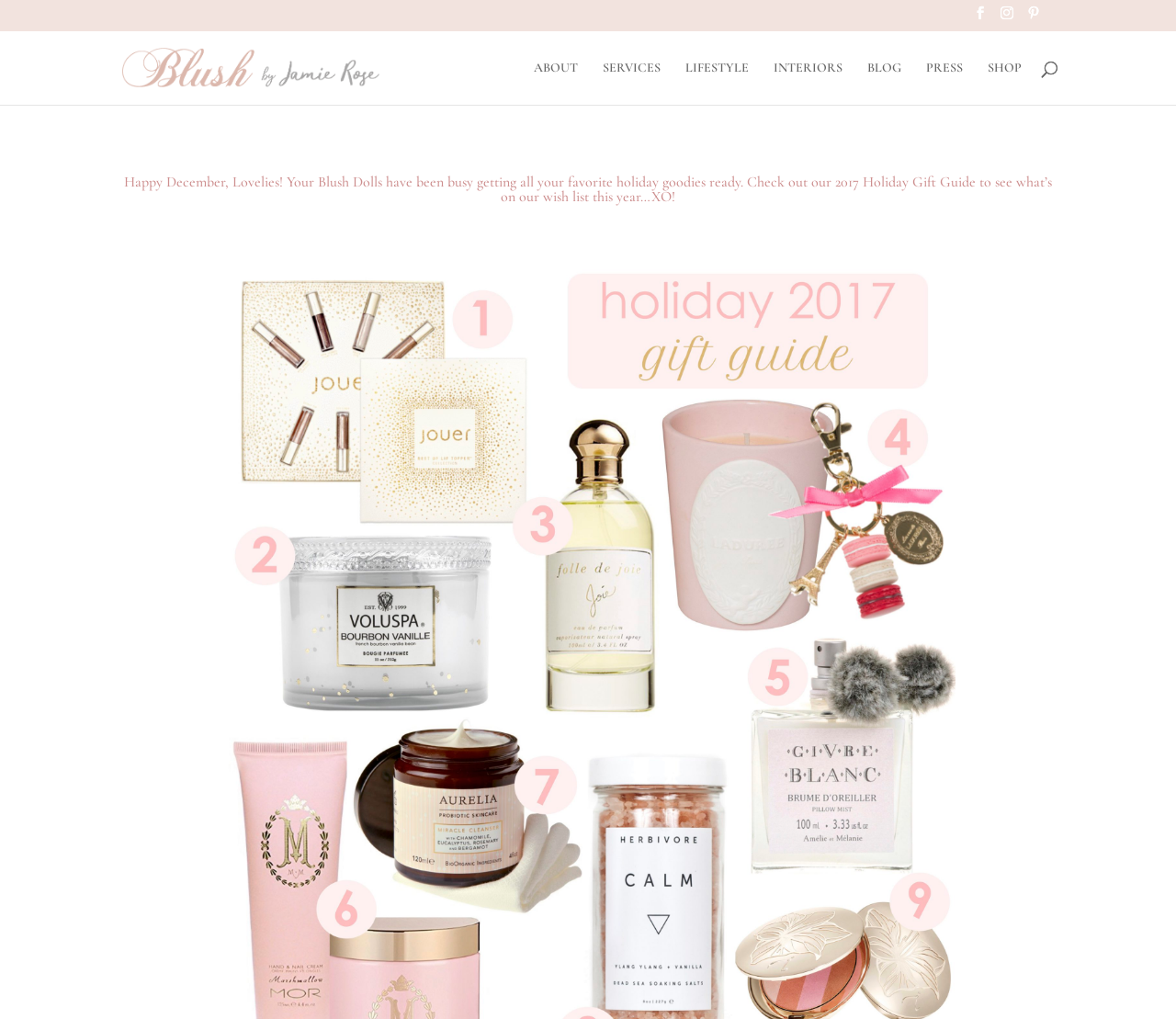Identify the bounding box coordinates of the HTML element based on this description: "name="s" placeholder="Search …" title="Search for:"".

[0.157, 0.03, 0.877, 0.032]